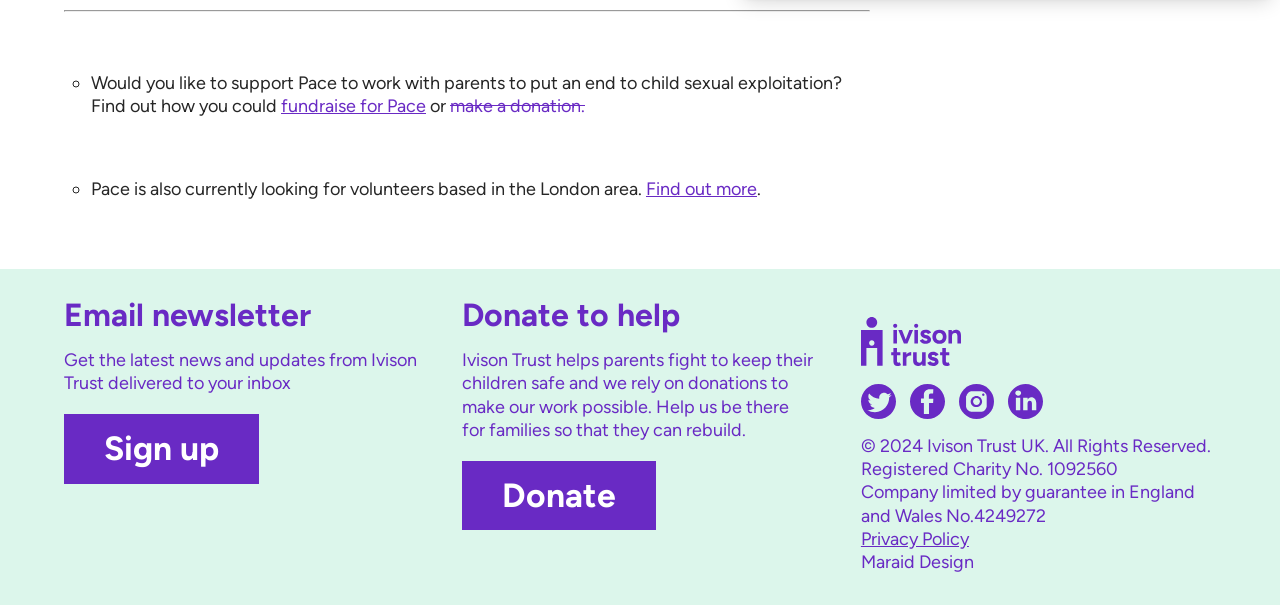Identify the bounding box coordinates for the UI element described as: "make a donation.". The coordinates should be provided as four floats between 0 and 1: [left, top, right, bottom].

[0.352, 0.157, 0.457, 0.193]